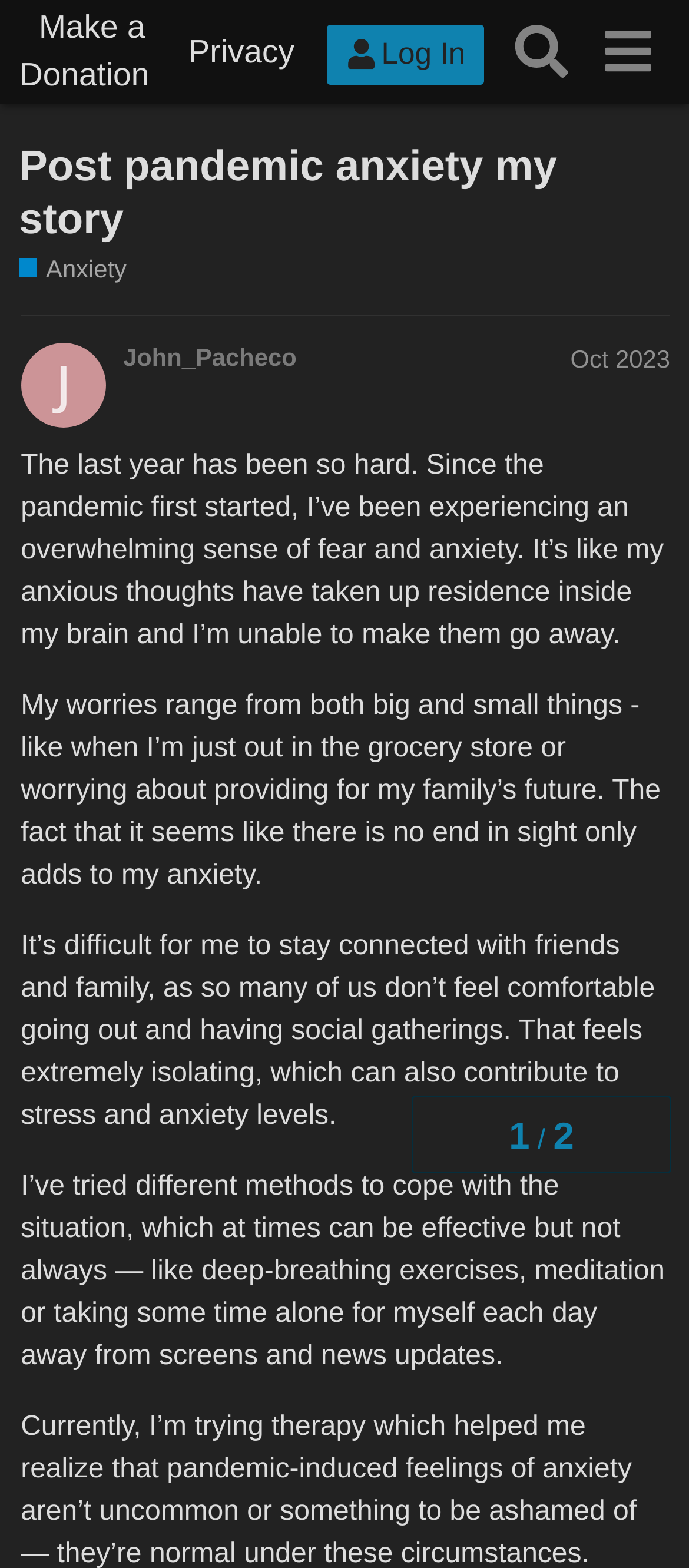What method has the author tried to cope with anxiety?
Refer to the image and provide a thorough answer to the question.

The method the author has tried to cope with anxiety can be found in the static text 'I’ve tried different methods to cope with the situation, which at times can be effective but not always — like deep-breathing exercises, meditation or taking some time alone for myself each day away from screens and news updates.' This text indicates that the author has tried deep-breathing exercises as a method to cope with anxiety.